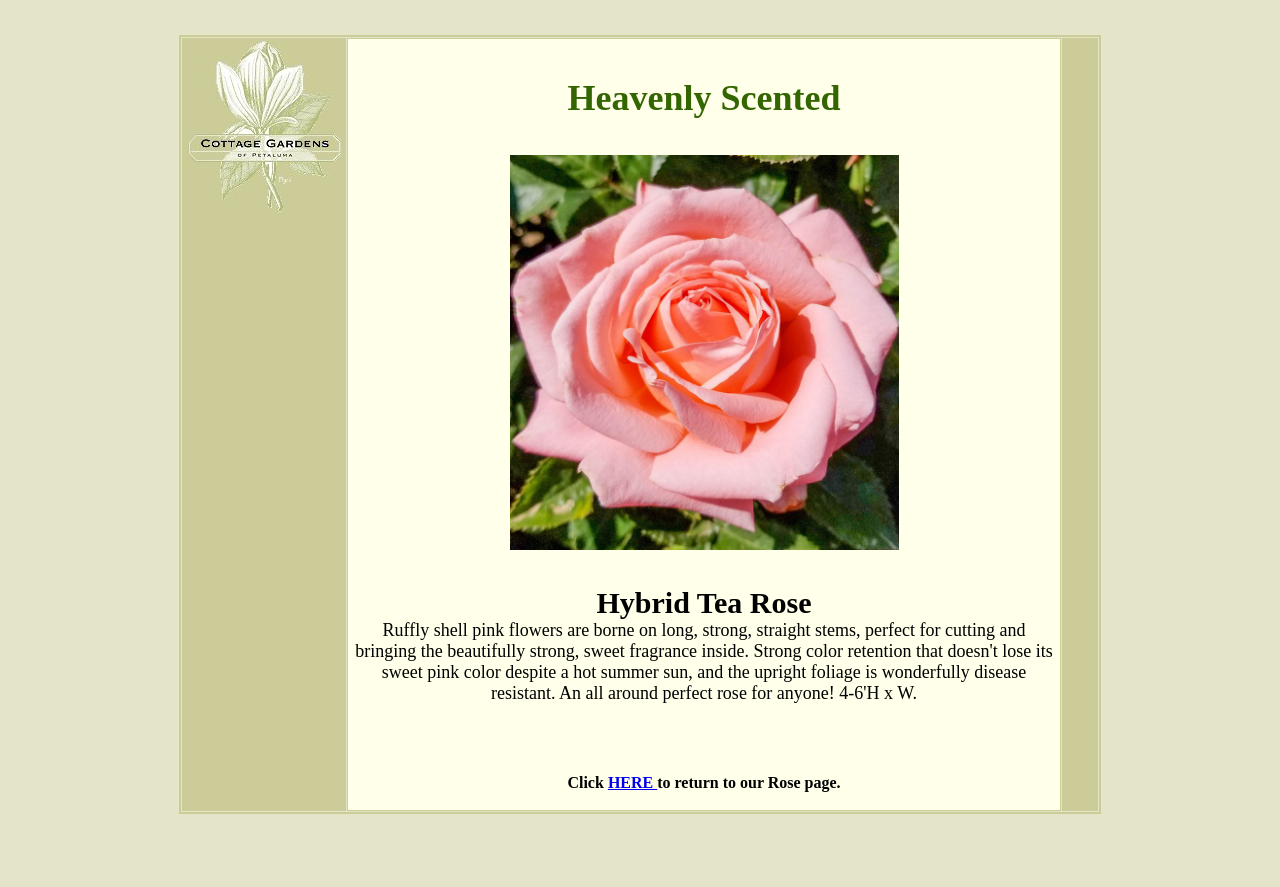Locate the bounding box of the UI element described in the following text: "HERE".

[0.475, 0.873, 0.513, 0.892]